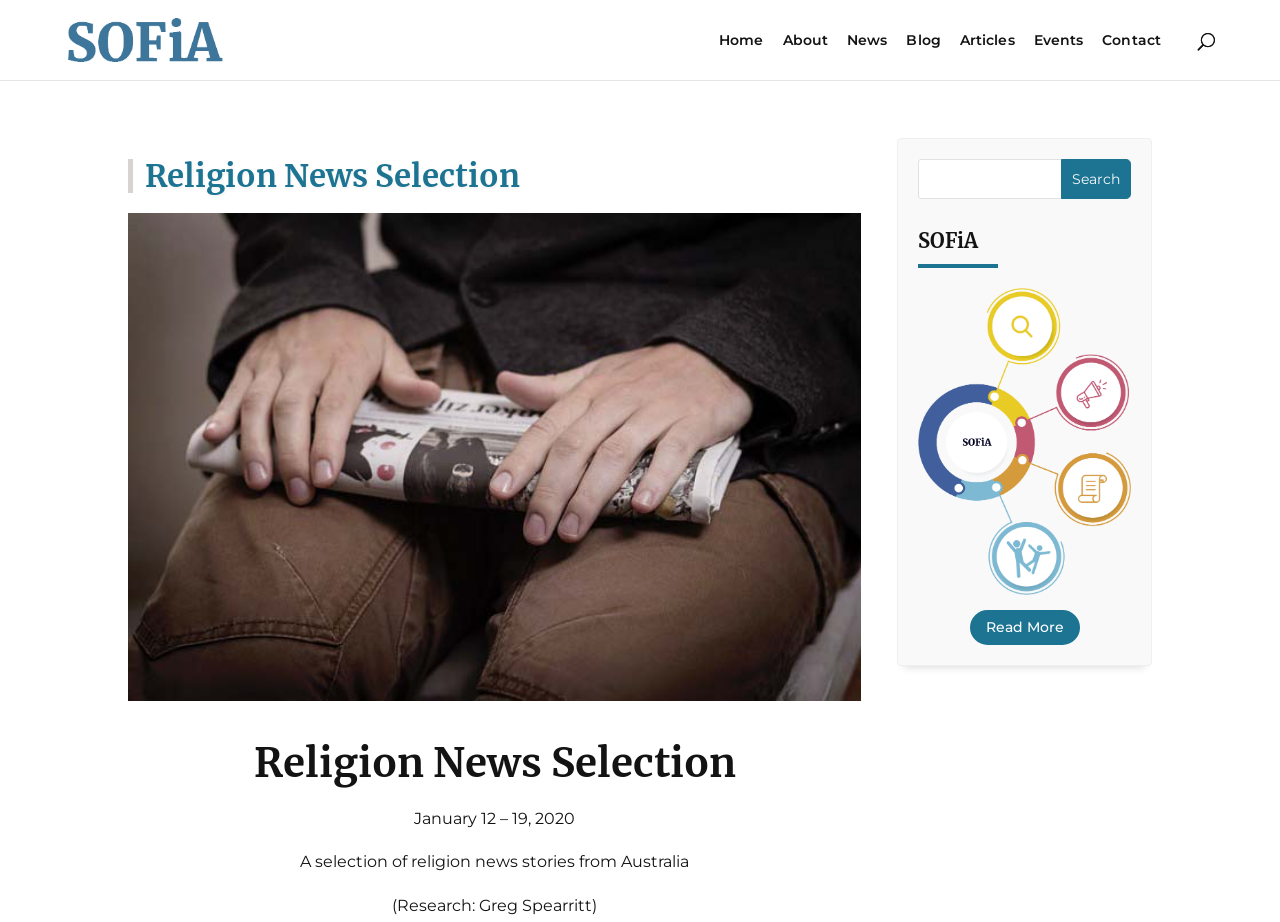Point out the bounding box coordinates of the section to click in order to follow this instruction: "search for something".

[0.717, 0.172, 0.884, 0.216]